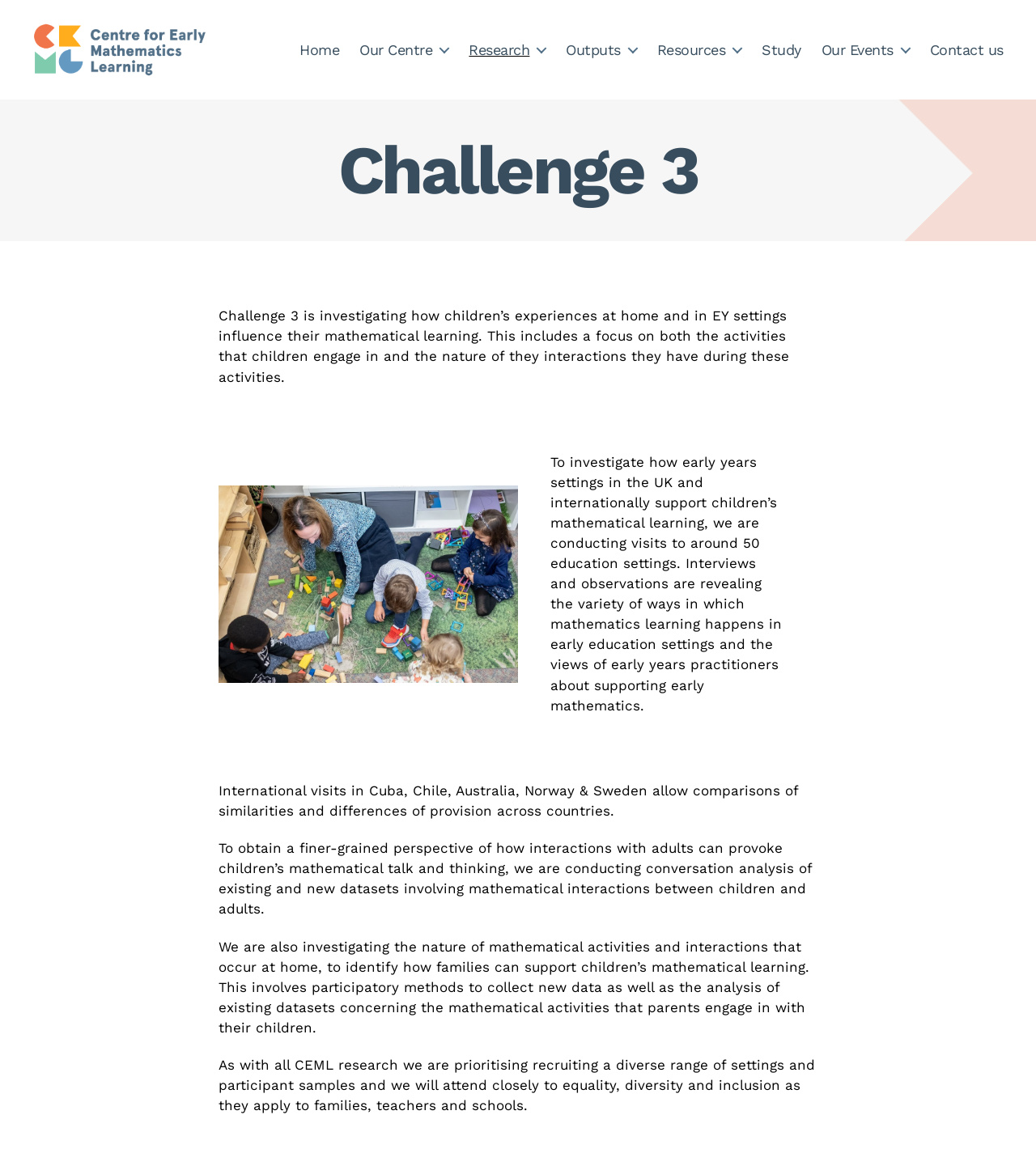How many education settings are being visited for the research?
Look at the image and construct a detailed response to the question.

The information about the number of education settings being visited can be found in the paragraph that starts with 'To investigate how early years settings in the UK and internationally support children’s mathematical learning...'. It specifically mentions that visits are being conducted to 'around 50 education settings'.